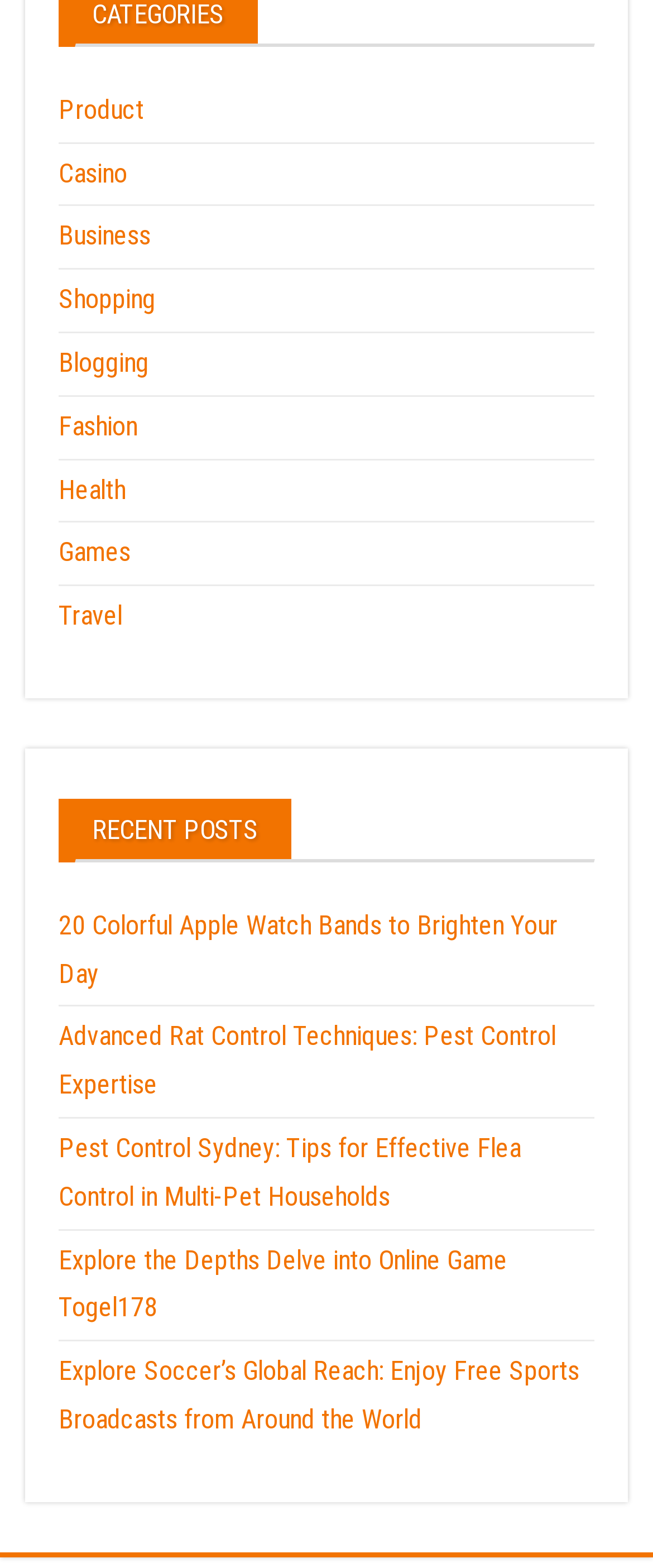Show the bounding box coordinates of the region that should be clicked to follow the instruction: "Click on Product."

[0.09, 0.06, 0.221, 0.08]